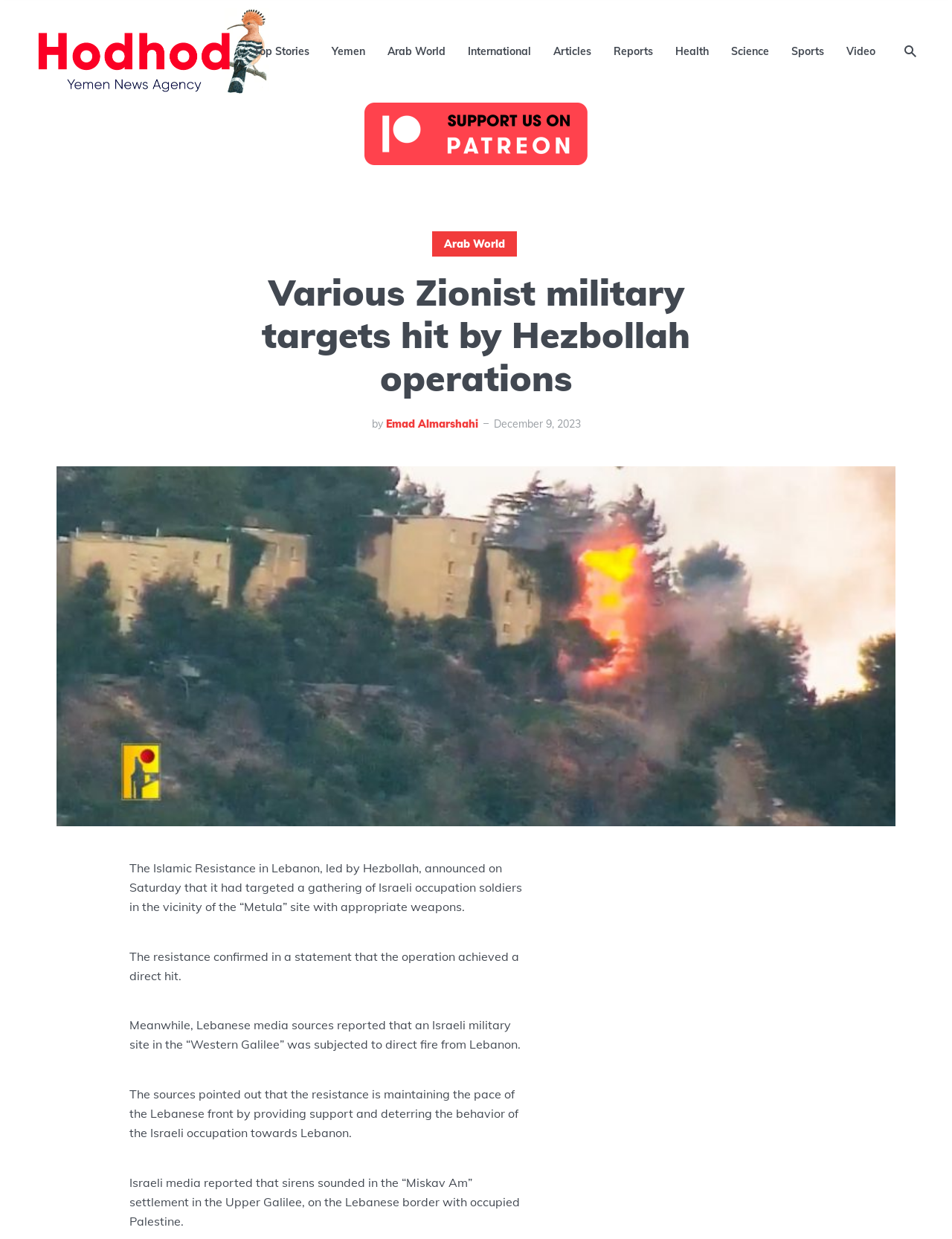Please identify the bounding box coordinates of the element I should click to complete this instruction: 'Click on Top Stories'. The coordinates should be given as four float numbers between 0 and 1, like this: [left, top, right, bottom].

[0.266, 0.026, 0.325, 0.056]